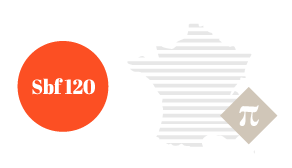What is the shape behind the text 'Sbf120'?
Using the visual information, respond with a single word or phrase.

Outline of France